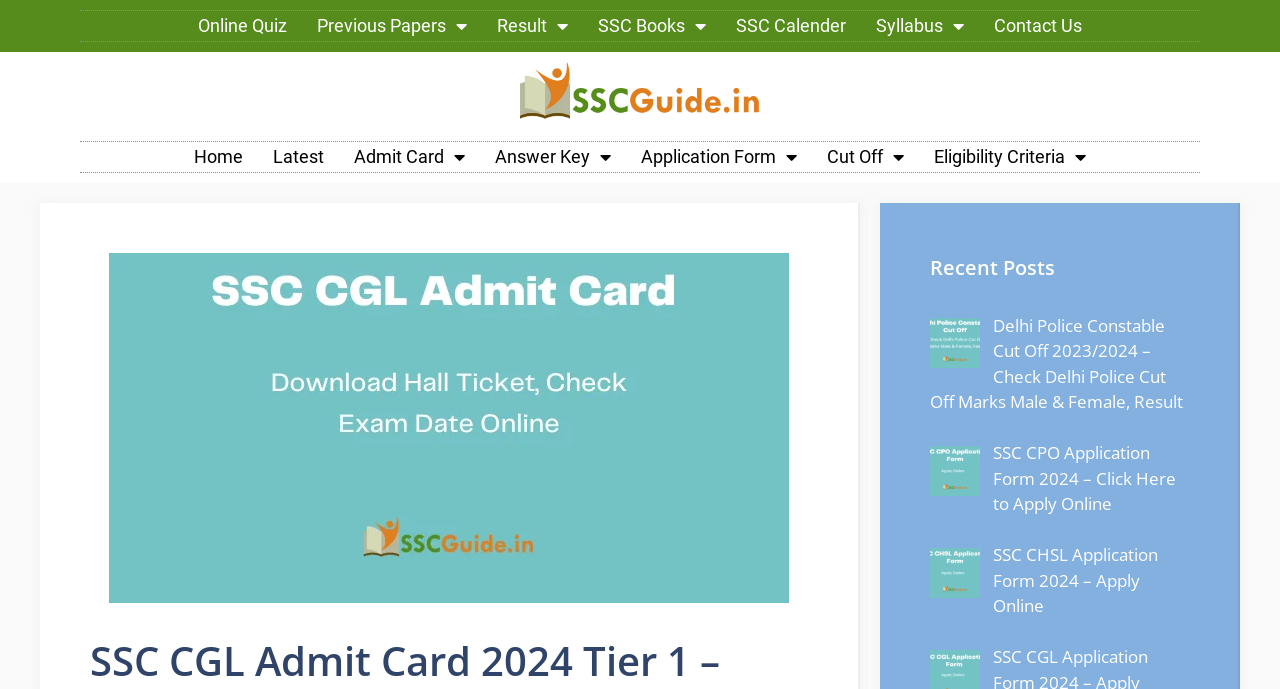How many recent posts are displayed on the webpage?
Please provide a single word or phrase as your answer based on the screenshot.

3